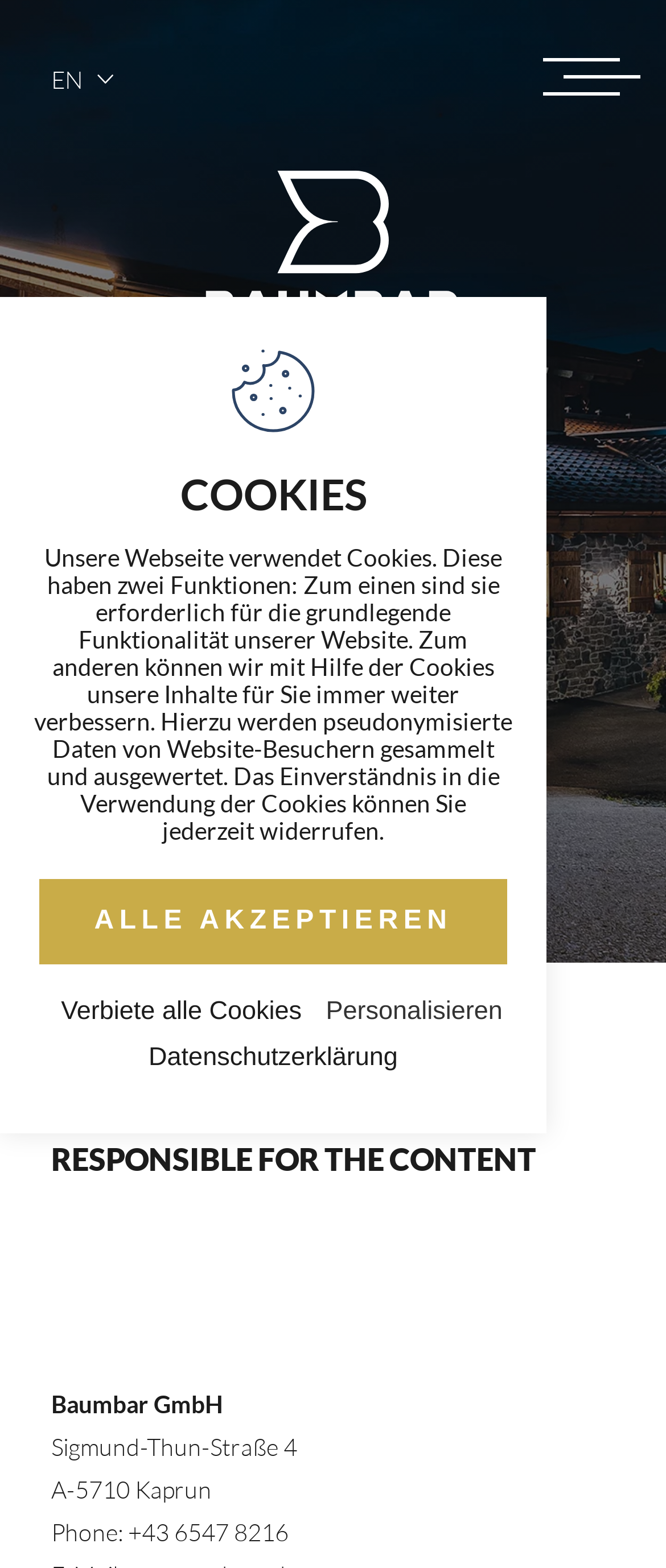Please provide a brief answer to the following inquiry using a single word or phrase:
What is the address of Baumbar?

Sigmund-Thun-Straße 4, A-5710 Kaprun